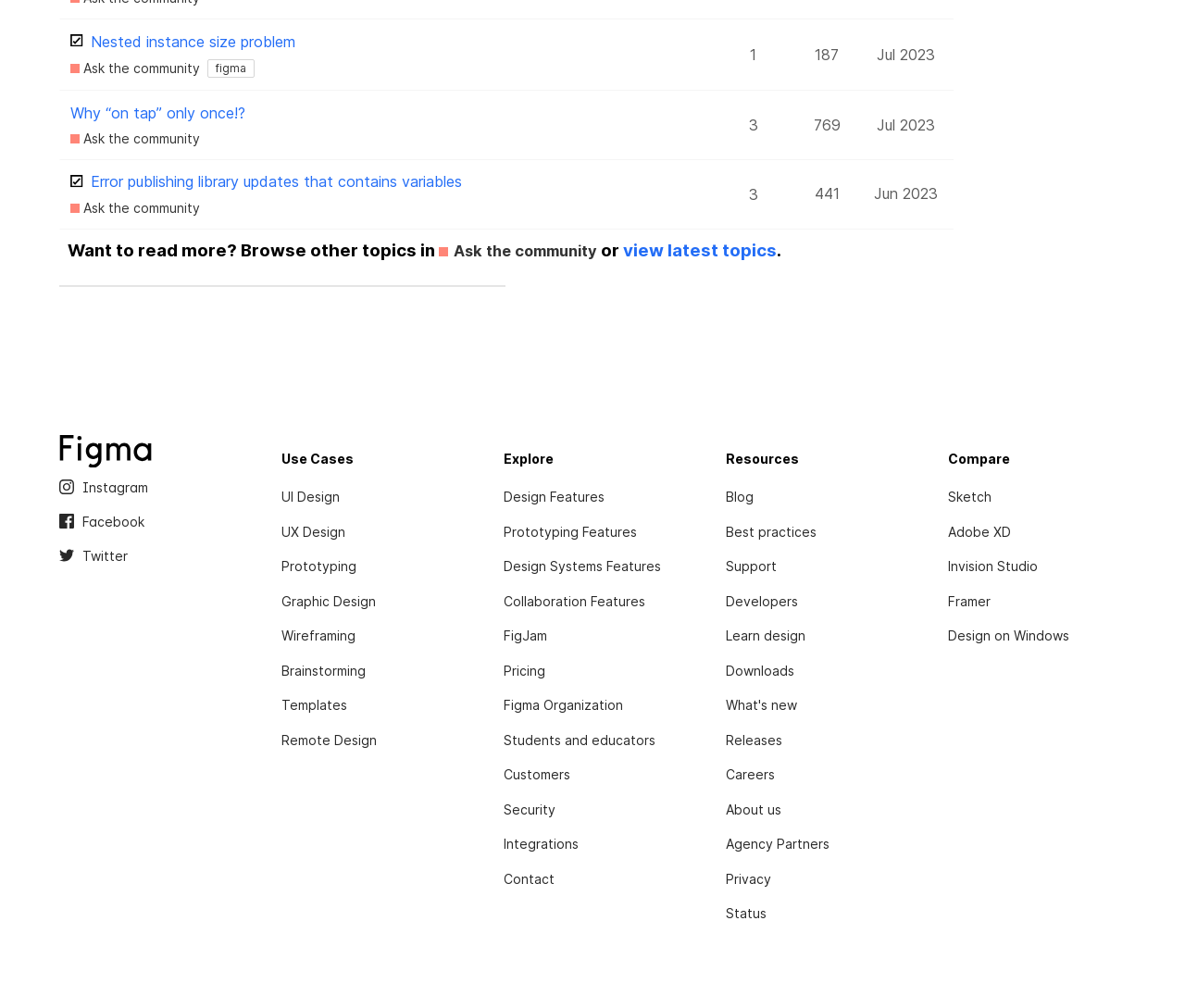Identify the bounding box coordinates for the UI element described as: "Pricing". The coordinates should be provided as four floats between 0 and 1: [left, top, right, bottom].

[0.425, 0.651, 0.46, 0.68]